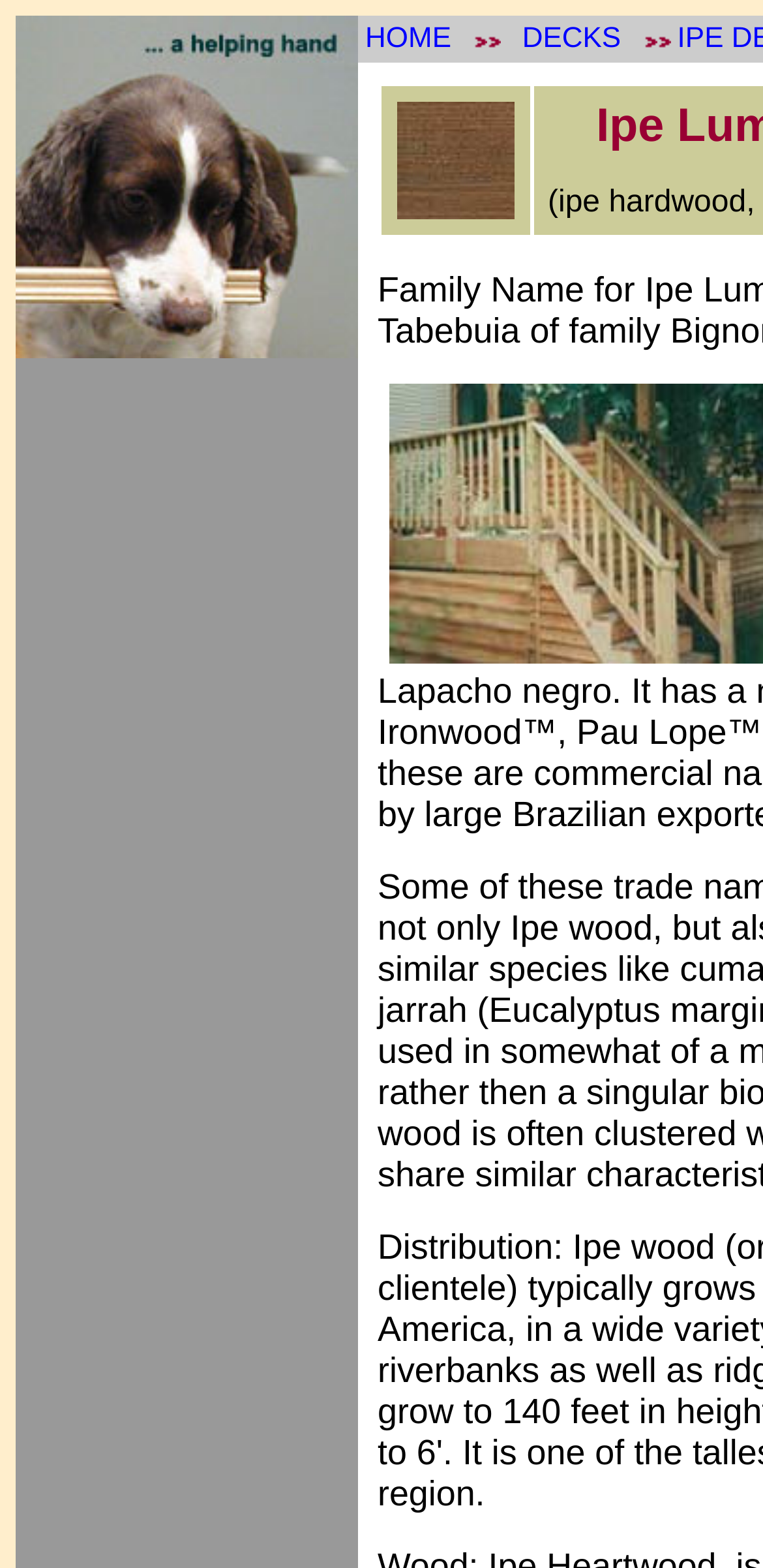What is the y-coordinate of the top of the 'ipe wood decking' image?
Observe the image and answer the question with a one-word or short phrase response.

0.07